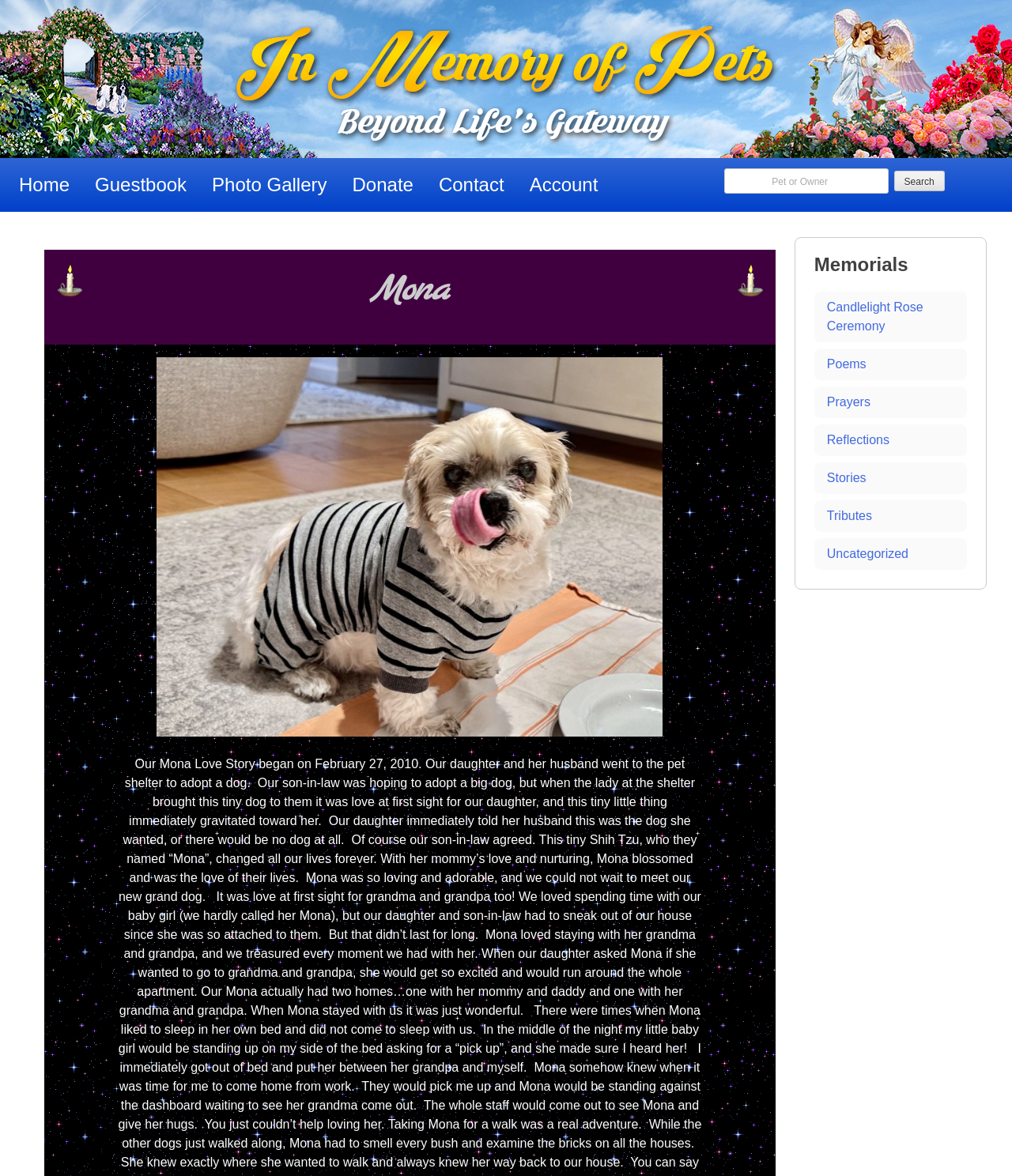Could you please study the image and provide a detailed answer to the question:
What are the different types of memorials available?

The different types of memorials available are obtained from the links under the 'Memorials' heading, which include 'Candlelight Rose Ceremony', 'Poems', 'Prayers', 'Reflections', 'Stories', 'Tributes', and 'Uncategorized'.